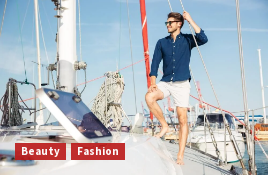Thoroughly describe the content and context of the image.

A stylish man confidently poses on the deck of a sailing yacht, embodying a relaxed yet fashionable summer vibe. Dressed in a crisp, dark blue button-up shirt and white shorts, he complements his look with sunglasses and casual footwear. The backdrop features a picturesque marina with boats and masts, accentuating the nautical theme. Displaying a sense of adventure and sophistication, this image captures the essence of contemporary male fashion, perfect for those looking to elevate their summer wardrobe. The tags "Beauty" and "Fashion" hint at a focus on style and grooming trends, appealing to those interested in refining their personal aesthetics.